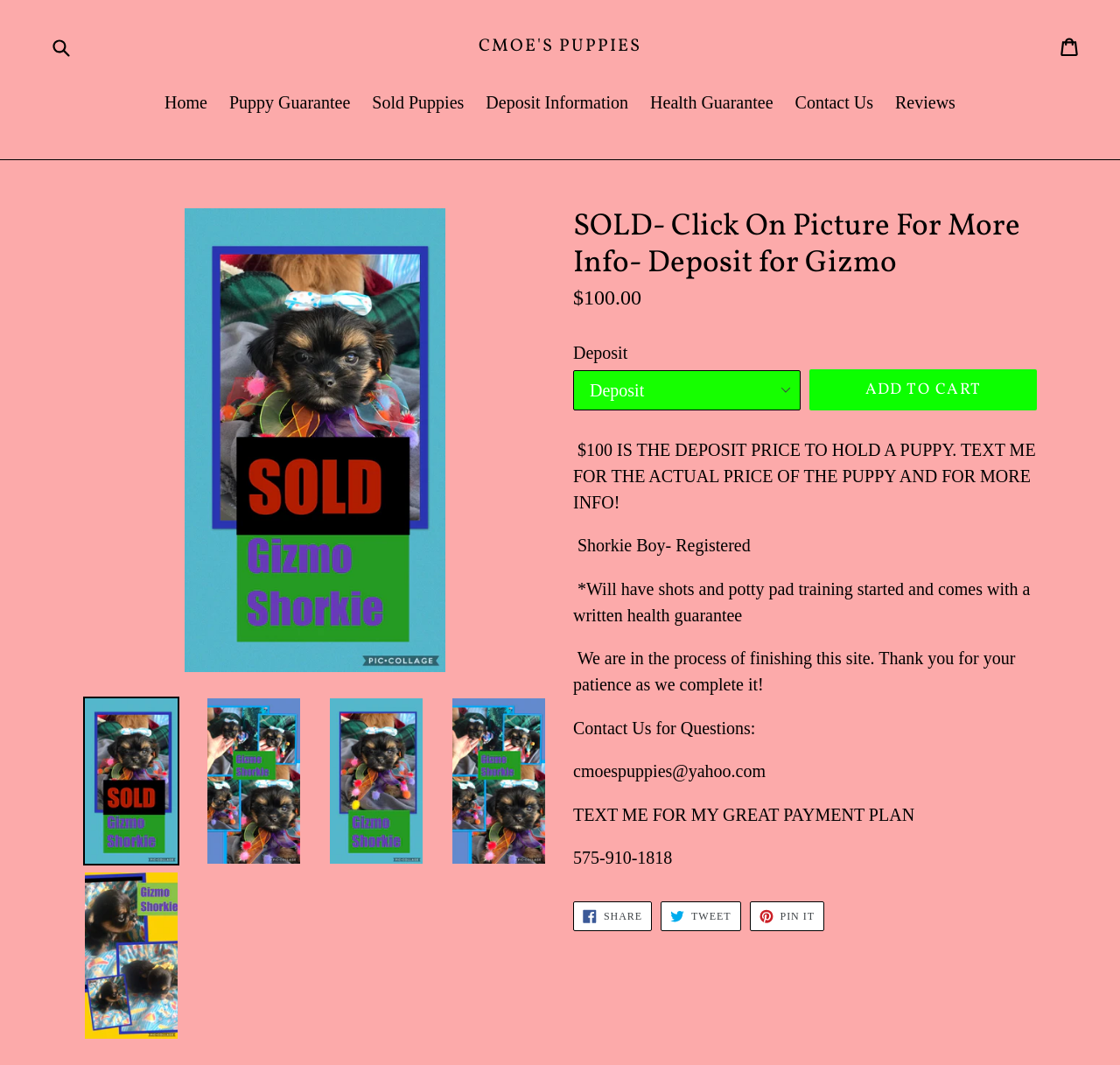What is the purpose of the 'ADD TO CART' button?
Please craft a detailed and exhaustive response to the question.

The 'ADD TO CART' button is provided on the webpage along with the puppy's details and price. The purpose of this button is to allow users to add the puppy to their cart, likely for purchase or further action.